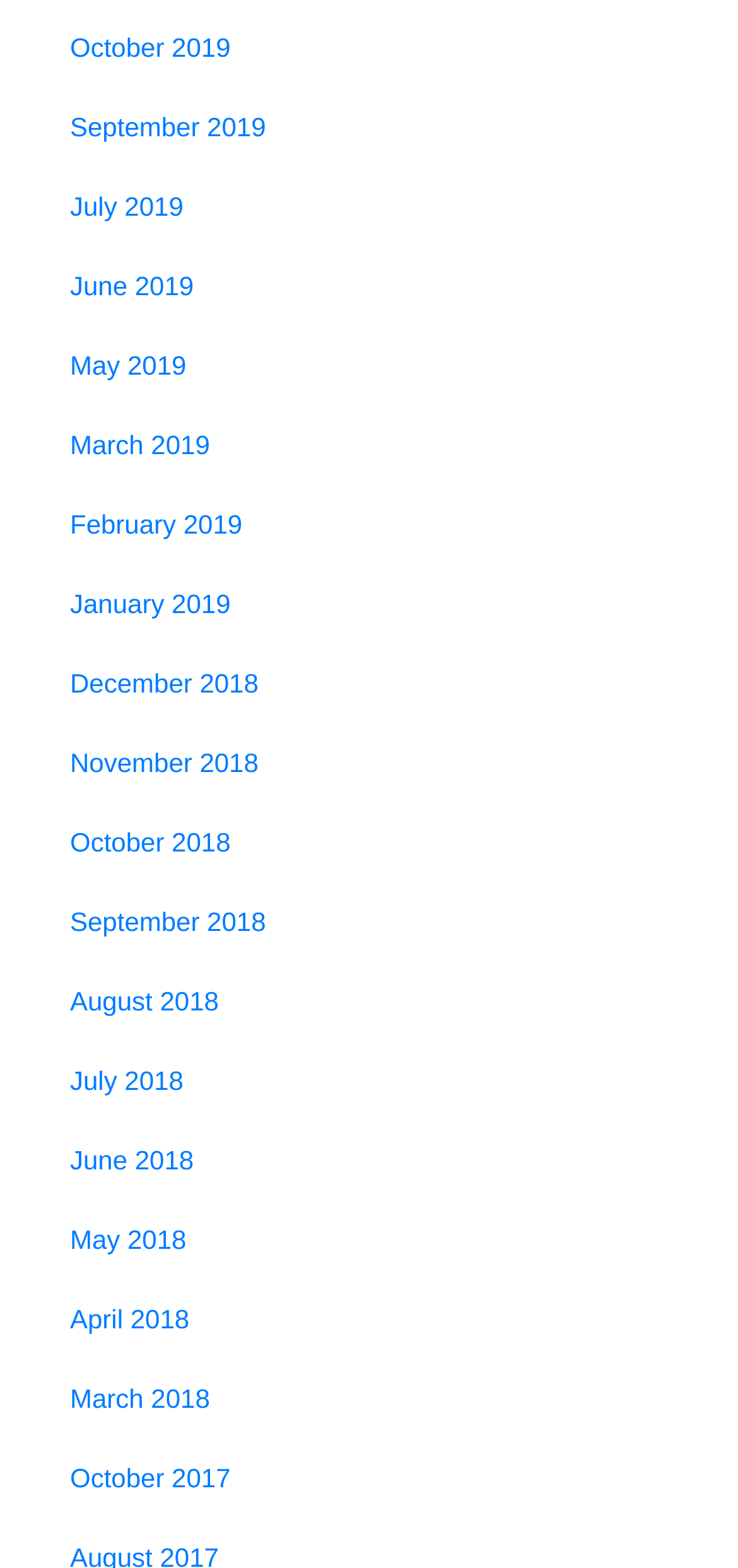Determine the bounding box of the UI element mentioned here: "October 2019". The coordinates must be in the format [left, top, right, bottom] with values ranging from 0 to 1.

[0.064, 0.004, 0.936, 0.055]